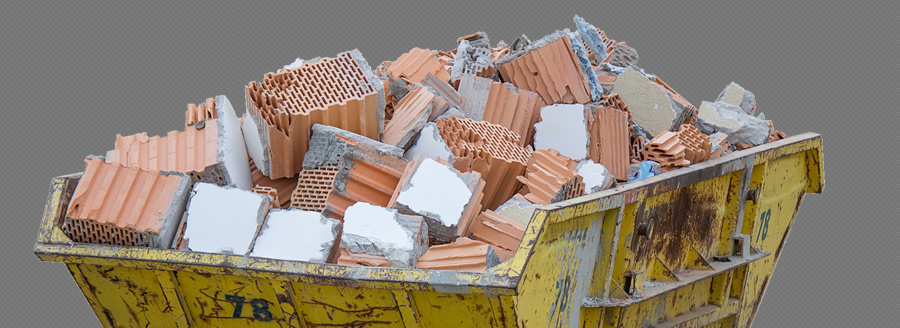What type of materials are in the skip?
Look at the image and respond with a one-word or short-phrase answer.

Construction waste